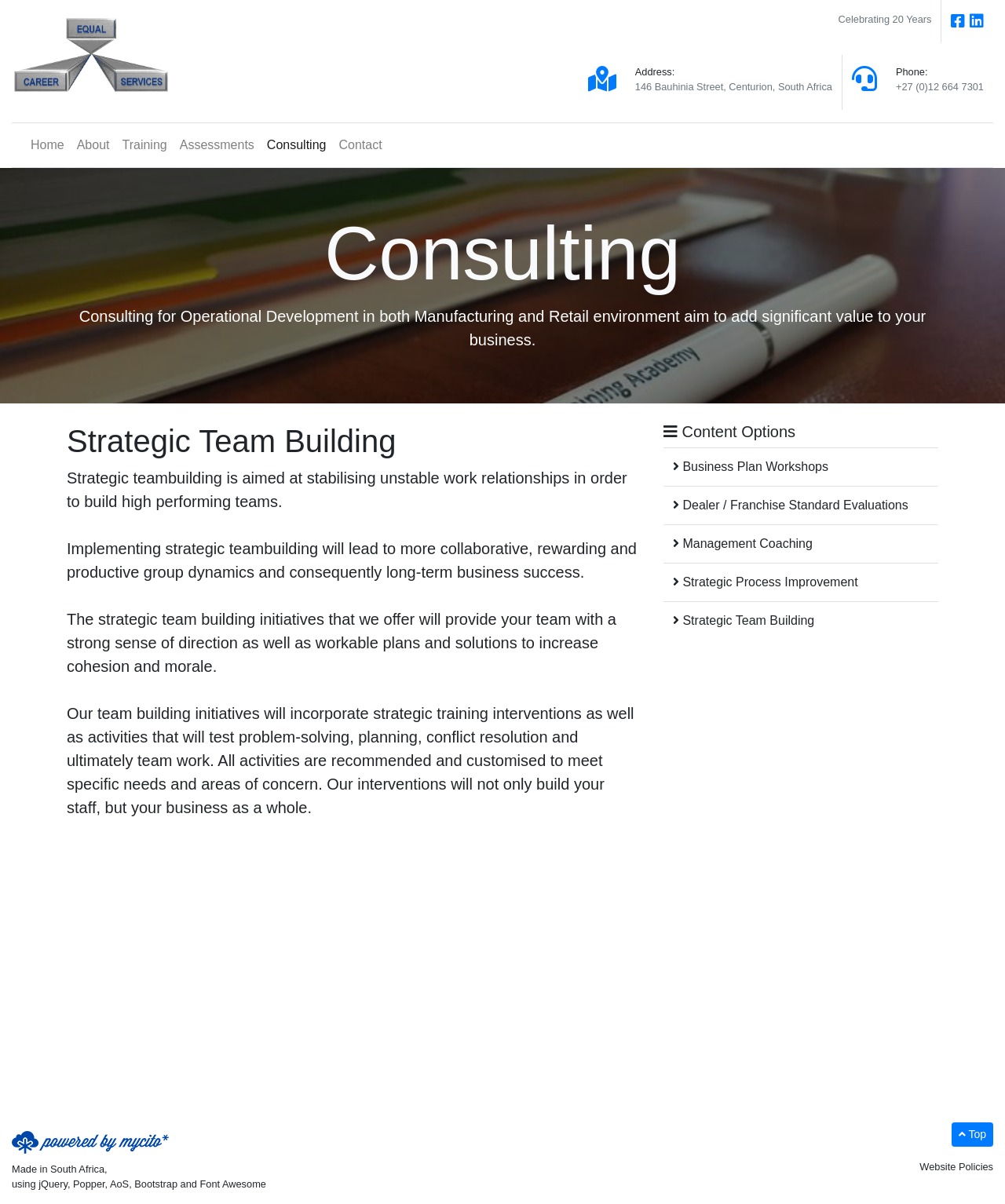Can you pinpoint the bounding box coordinates for the clickable element required for this instruction: "Contact us via phone"? The coordinates should be four float numbers between 0 and 1, i.e., [left, top, right, bottom].

[0.512, 0.842, 0.738, 0.871]